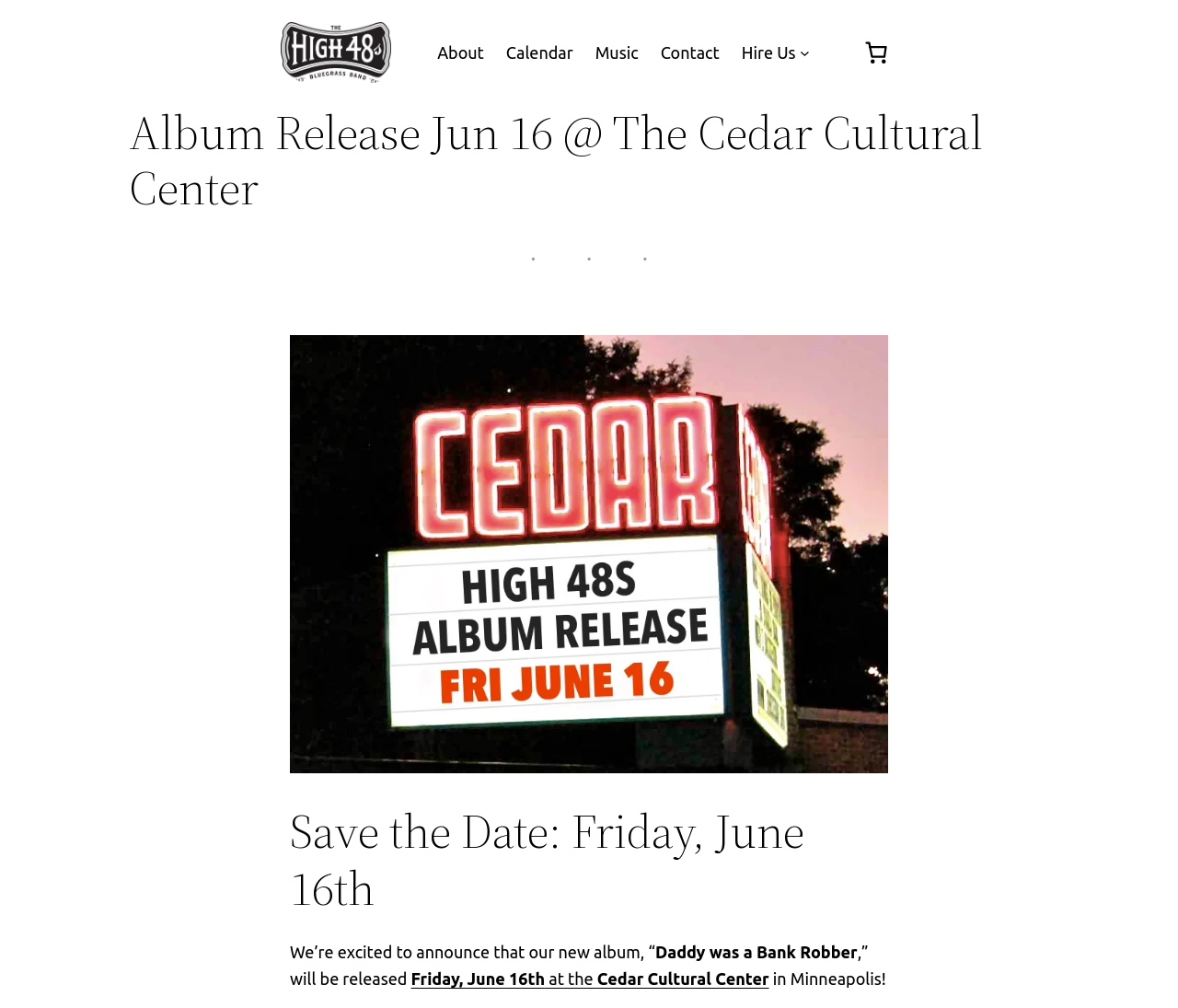Provide a one-word or one-phrase answer to the question:
What is the name of the band?

The High 48s